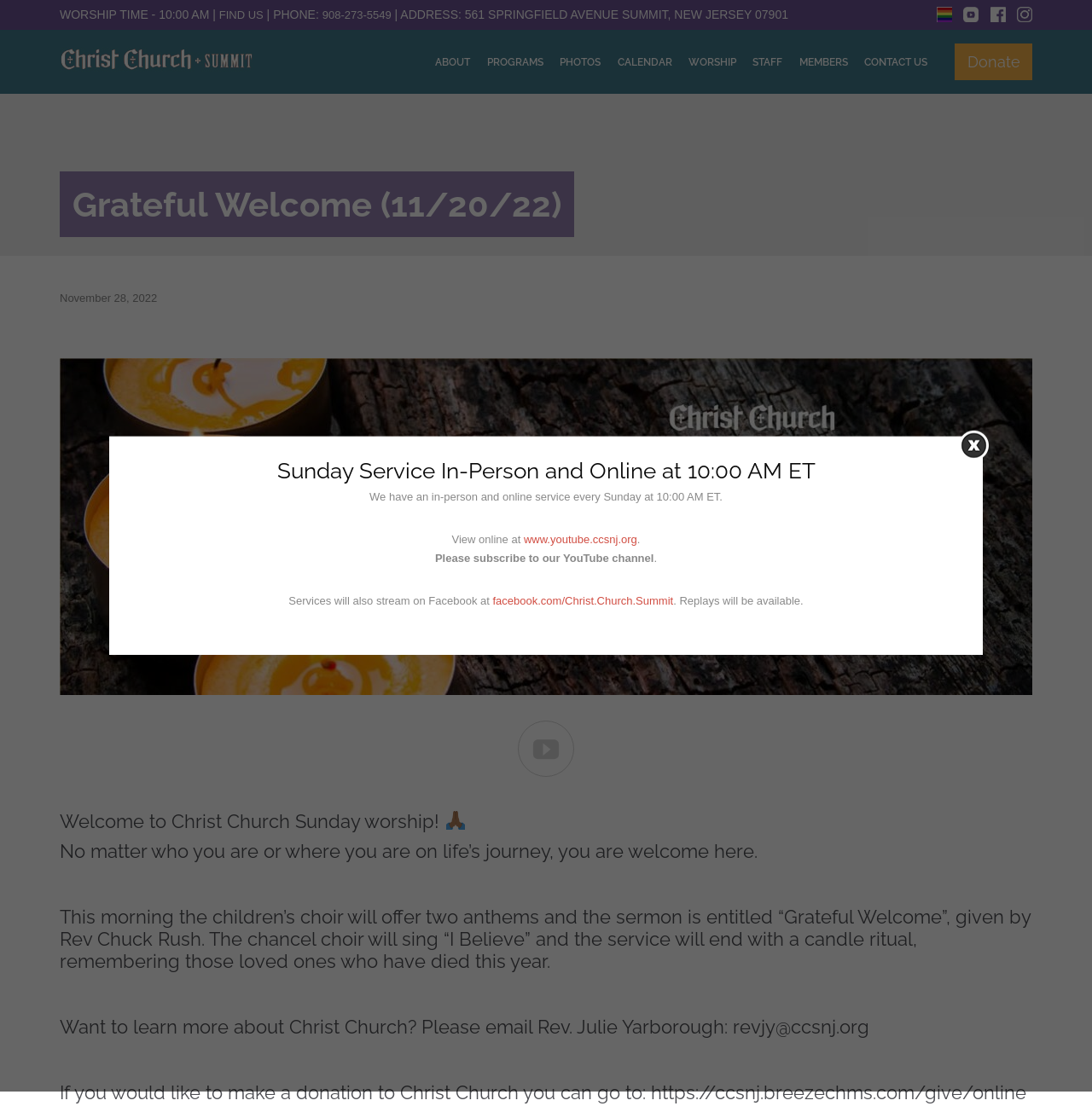Please find the bounding box coordinates of the element that you should click to achieve the following instruction: "Click the 'FIND US' link". The coordinates should be presented as four float numbers between 0 and 1: [left, top, right, bottom].

[0.201, 0.008, 0.241, 0.019]